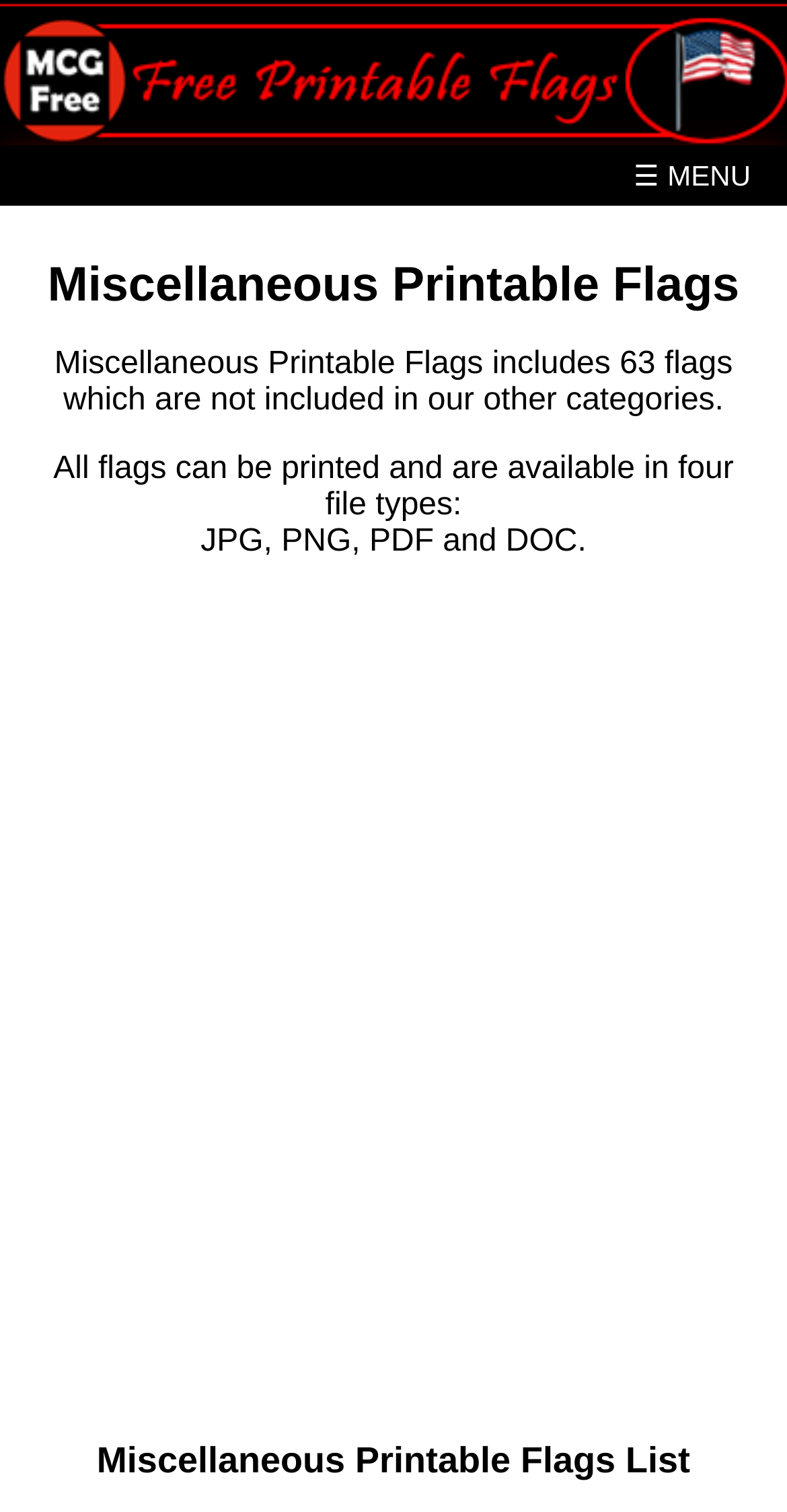What is the format of the flags list?
Please provide a single word or phrase based on the screenshot.

List